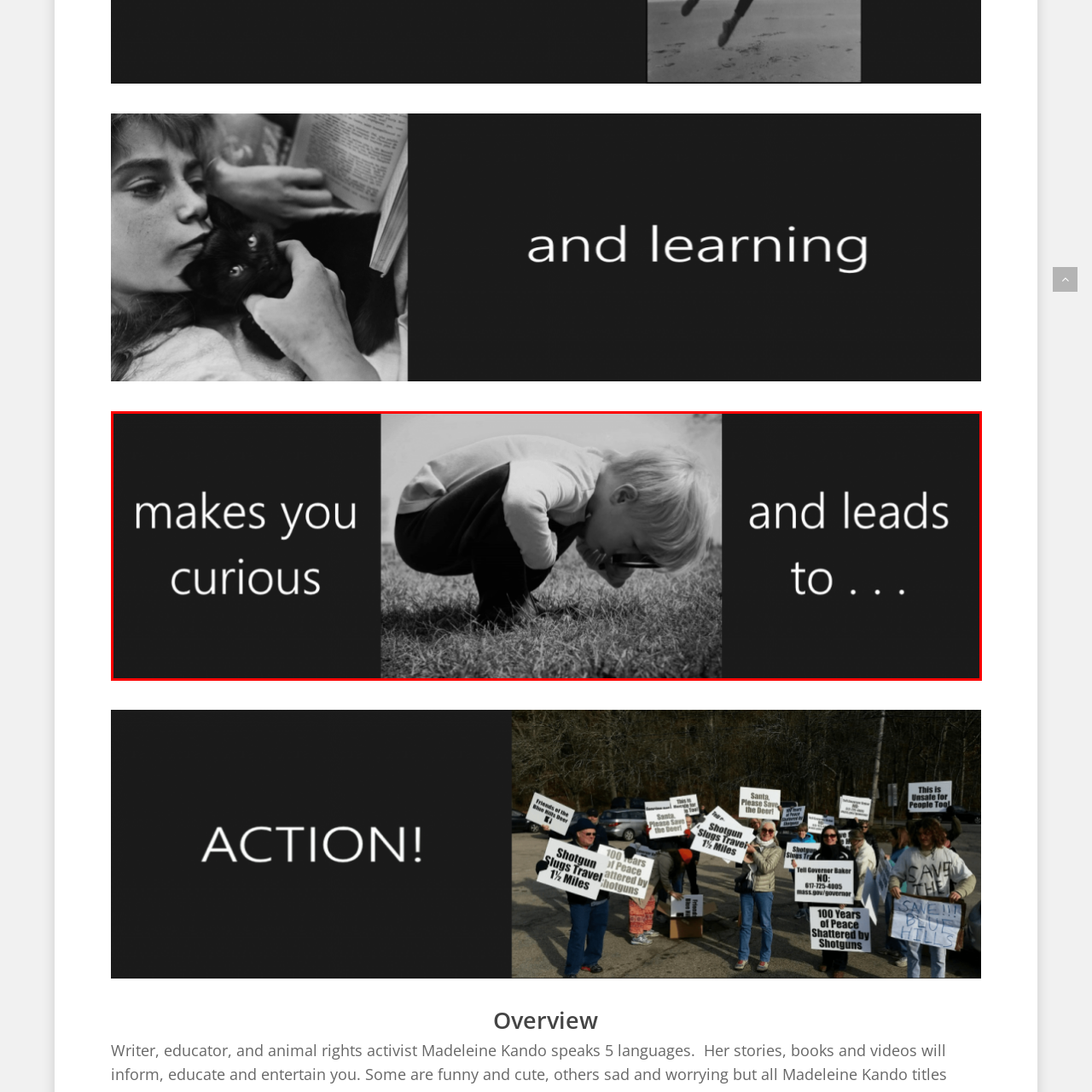What is the color scheme of the photograph?
Observe the image inside the red-bordered box and offer a detailed answer based on the visual details you find.

The caption explicitly states that the photograph is rendered in black and white, which implies that the image lacks color and is presented in a monochromatic format.